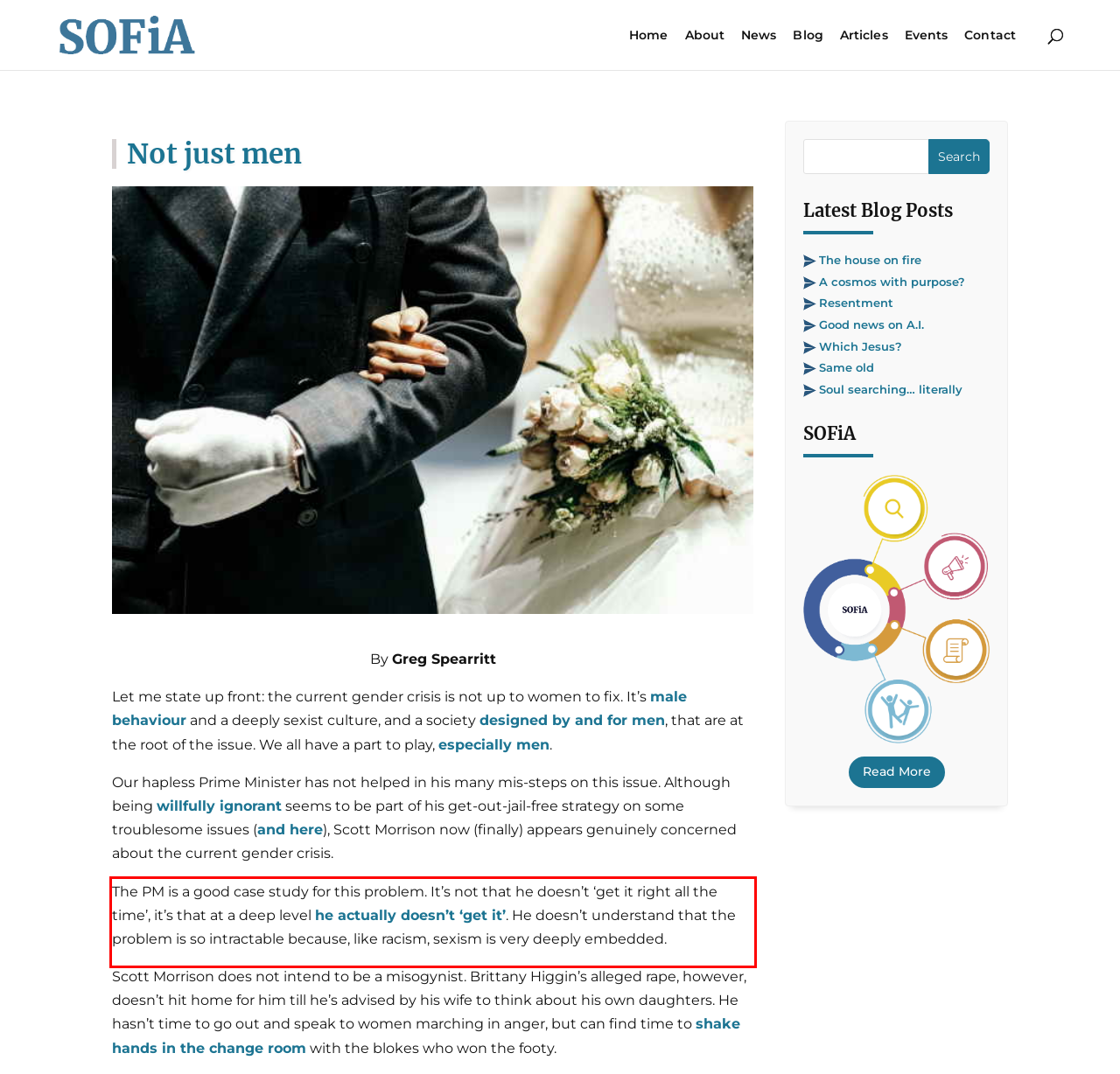Given the screenshot of the webpage, identify the red bounding box, and recognize the text content inside that red bounding box.

The PM is a good case study for this problem. It’s not that he doesn’t ‘get it right all the time’, it’s that at a deep level he actually doesn’t ‘get it’. He doesn’t understand that the problem is so intractable because, like racism, sexism is very deeply embedded.